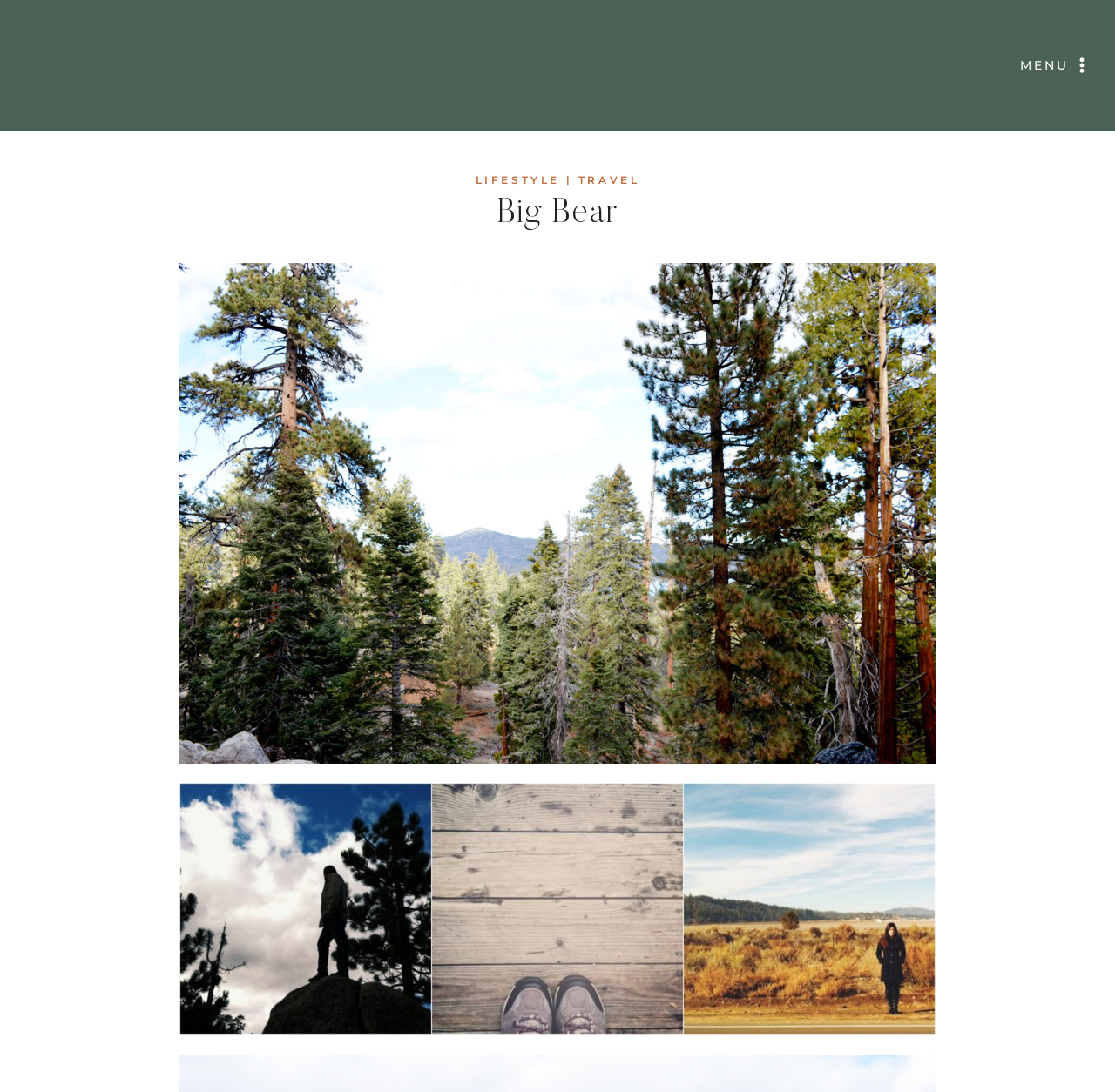What is the name of the art muse?
Please provide a single word or phrase as your answer based on the image.

Big Bear